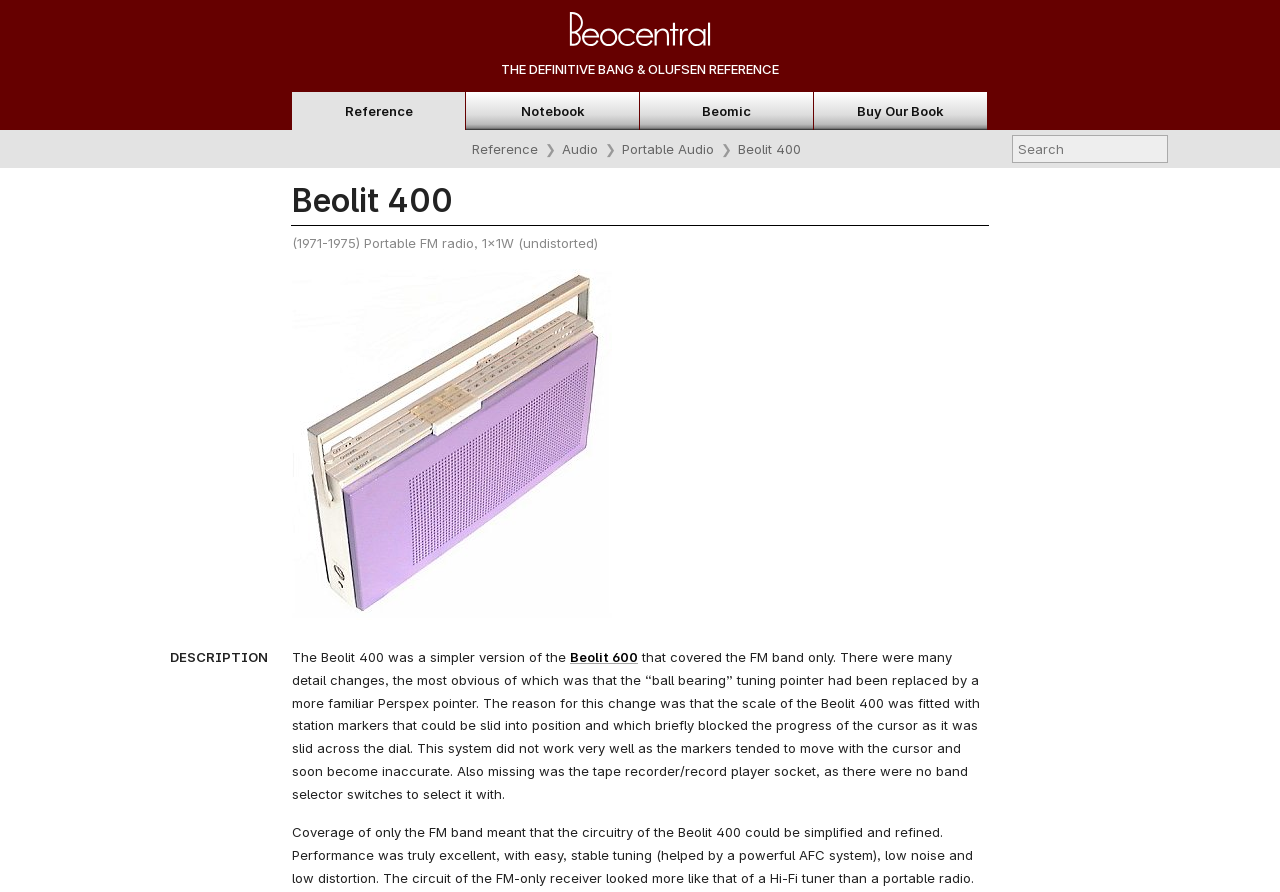Use one word or a short phrase to answer the question provided: 
What is the power output of the Beolit 400?

1x1W